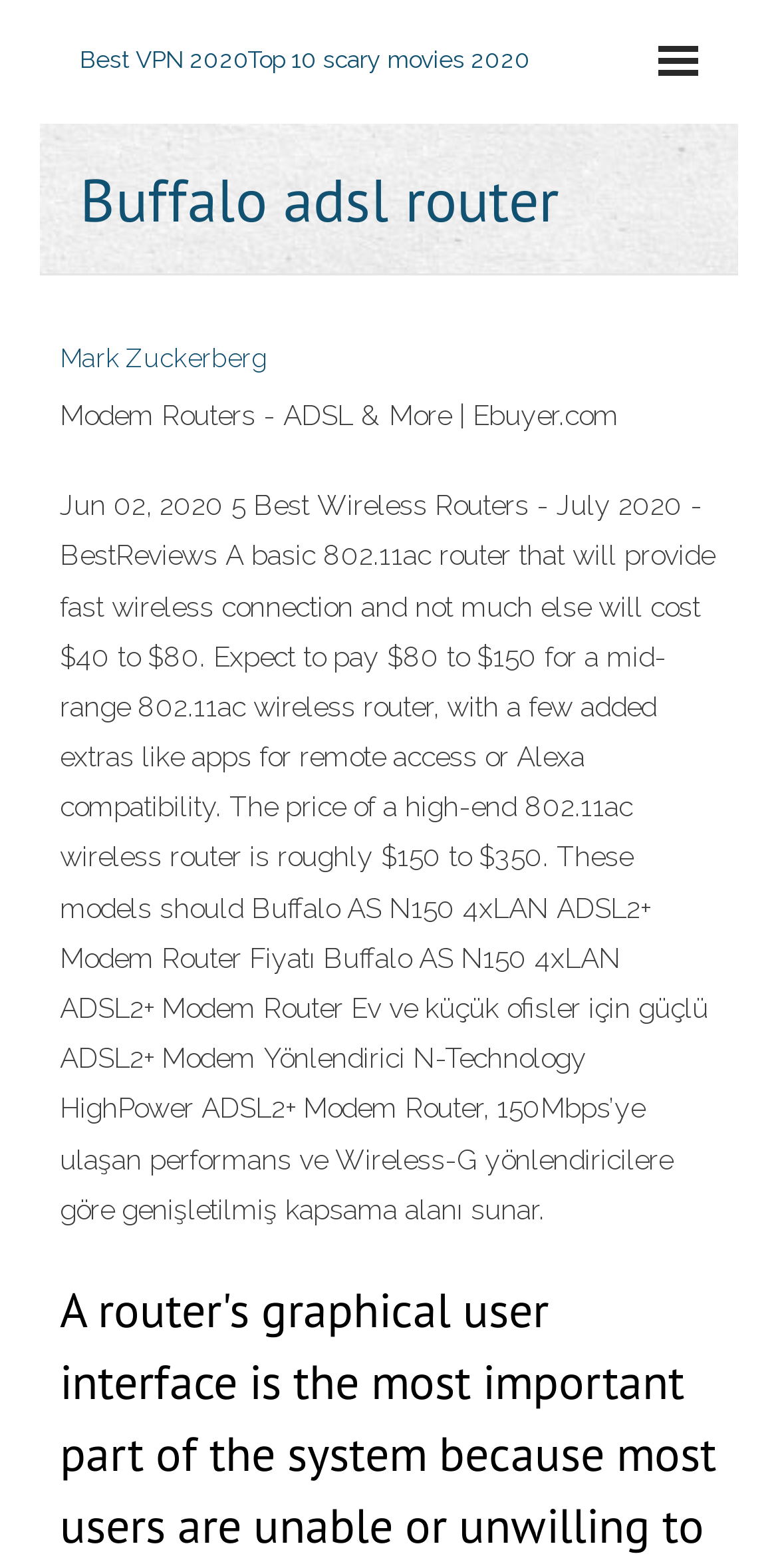Locate the bounding box coordinates of the UI element described by: "parent_node: Search name="s"". The bounding box coordinates should consist of four float numbers between 0 and 1, i.e., [left, top, right, bottom].

None